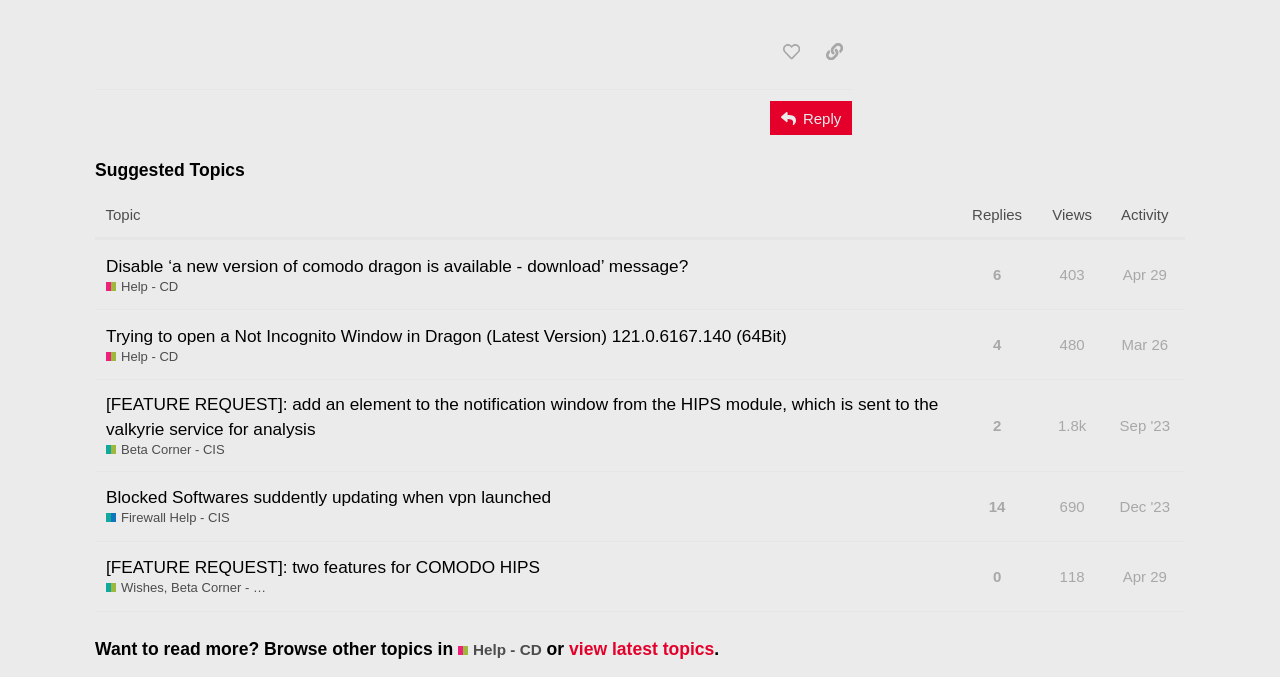Give the bounding box coordinates for the element described as: "Apr 29".

[0.873, 0.371, 0.916, 0.441]